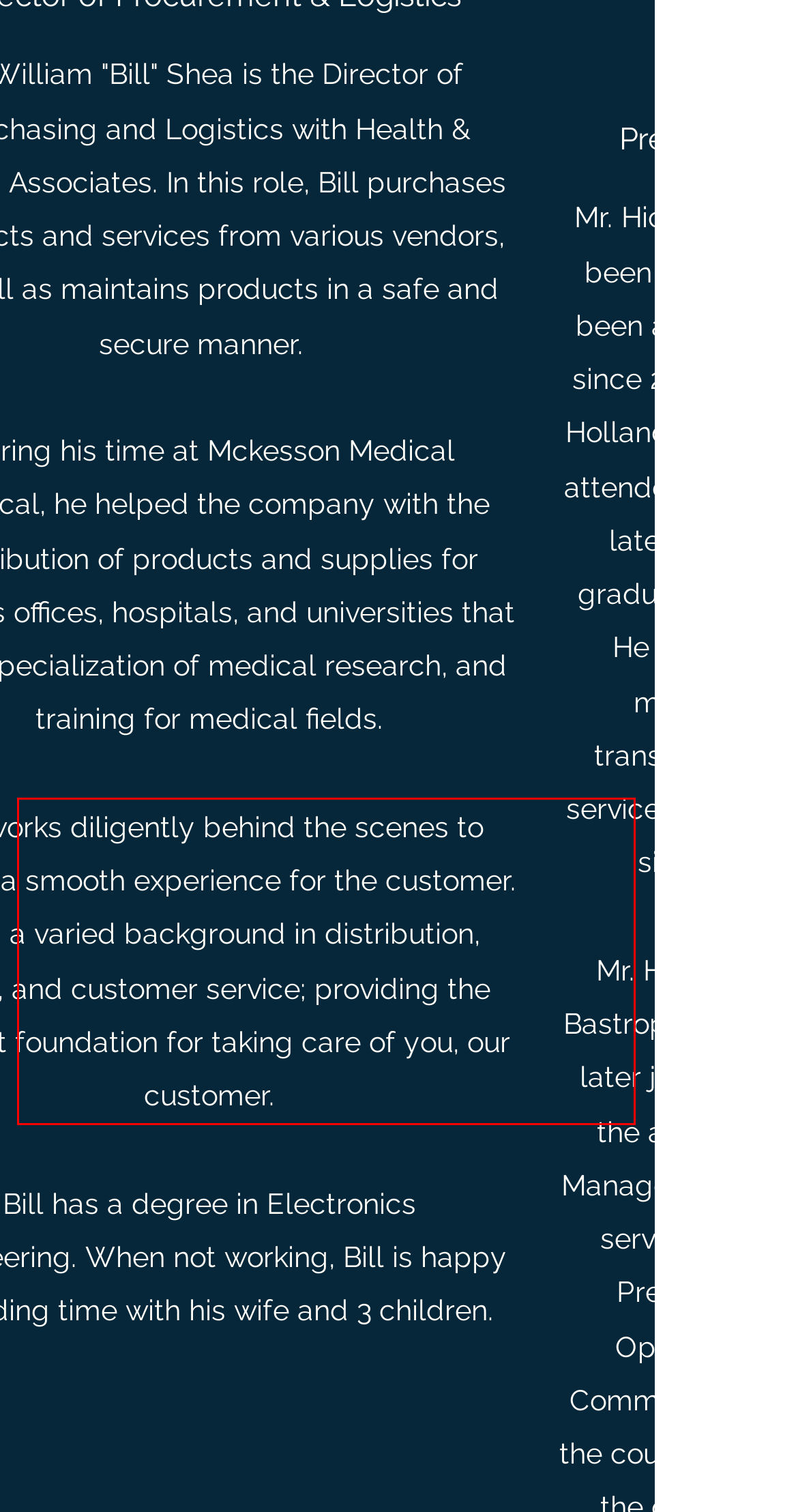You are provided with a screenshot of a webpage that includes a UI element enclosed in a red rectangle. Extract the text content inside this red rectangle.

Bill works diligently behind the scenes to ensure a smooth experience for the customer. With a varied background in distribution, sales, and customer service; providing the perfect foundation for taking care of you, our customer.